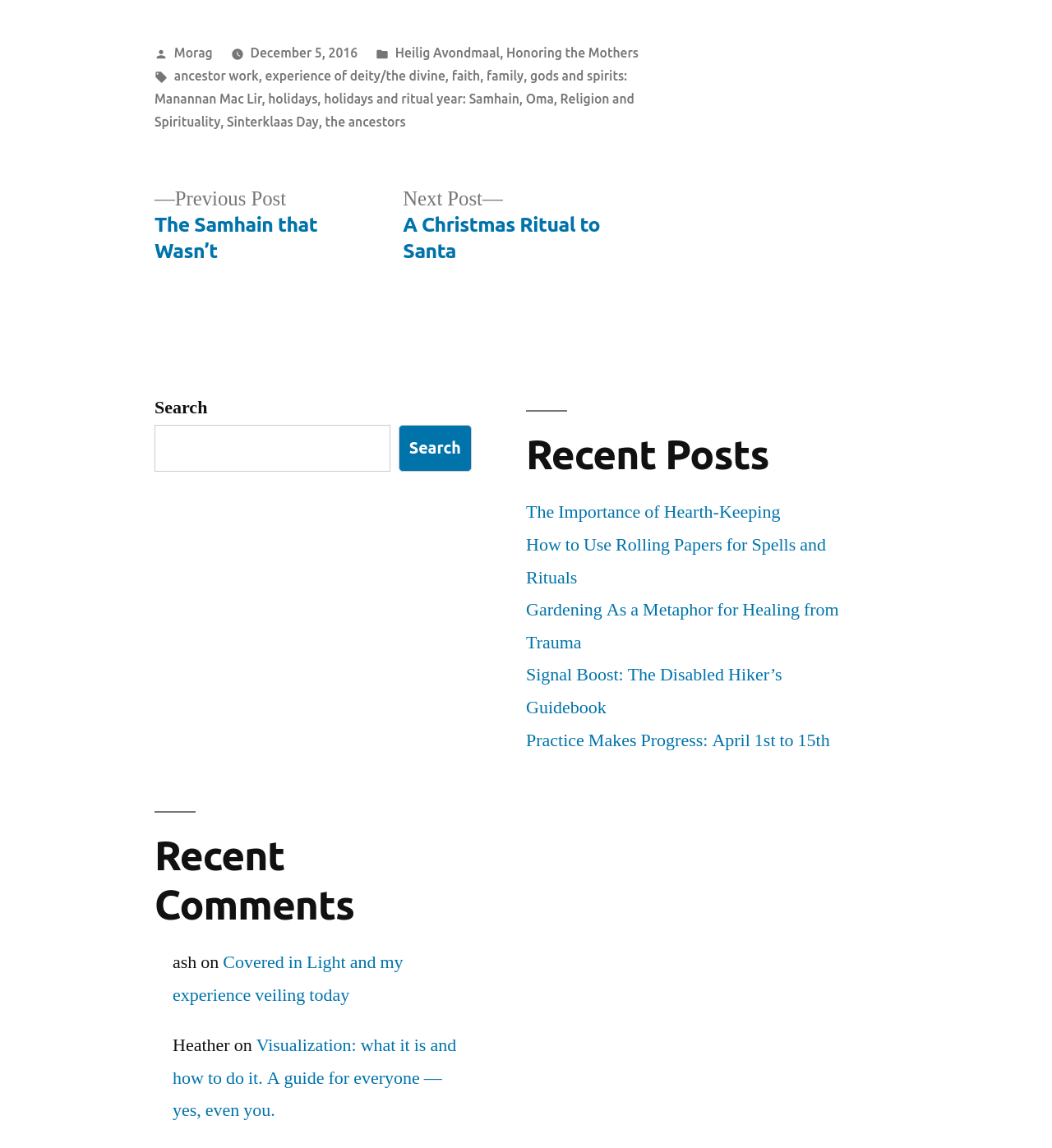What is the author of the post?
Please provide a single word or phrase answer based on the image.

Morag